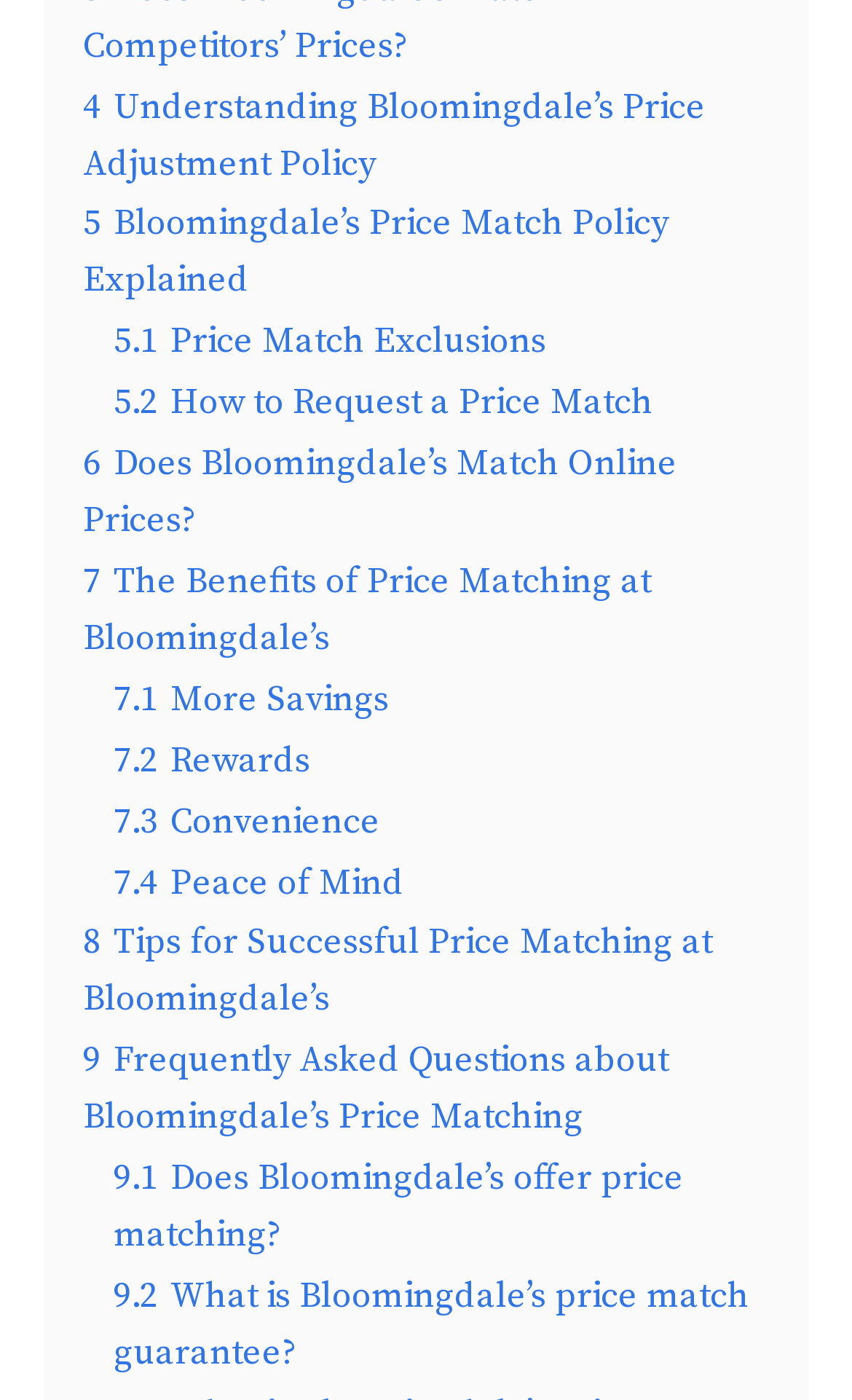How many FAQs are listed under 'Frequently Asked Questions about Bloomingdale’s Price Matching'?
Using the image, give a concise answer in the form of a single word or short phrase.

2